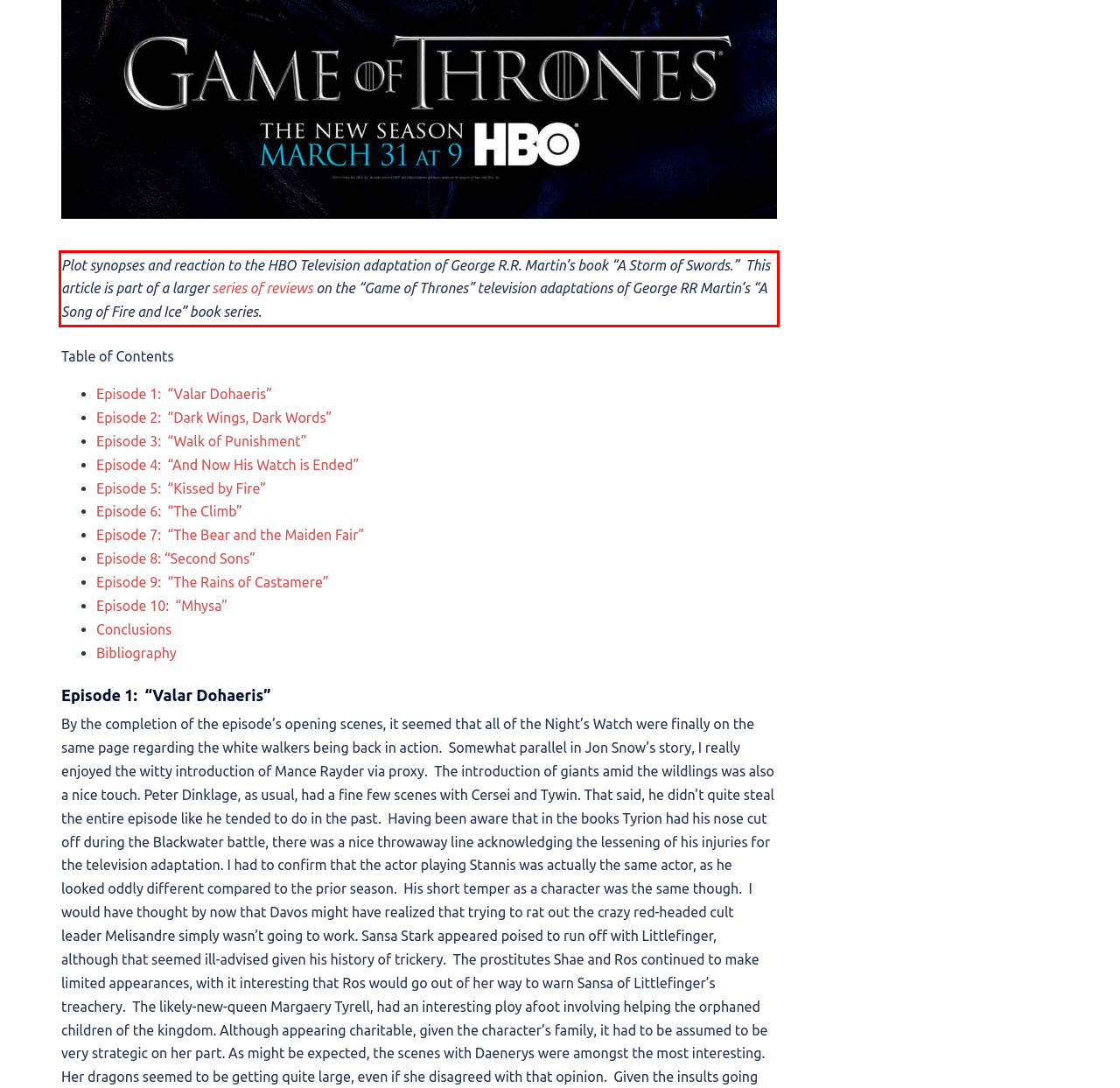Please examine the webpage screenshot and extract the text within the red bounding box using OCR.

Plot synopses and reaction to the HBO Television adaptation of George R.R. Martin’s book “A Storm of Swords.” This article is part of a larger series of reviews on the “Game of Thrones” television adaptations of George RR Martin’s “A Song of Fire and Ice” book series.